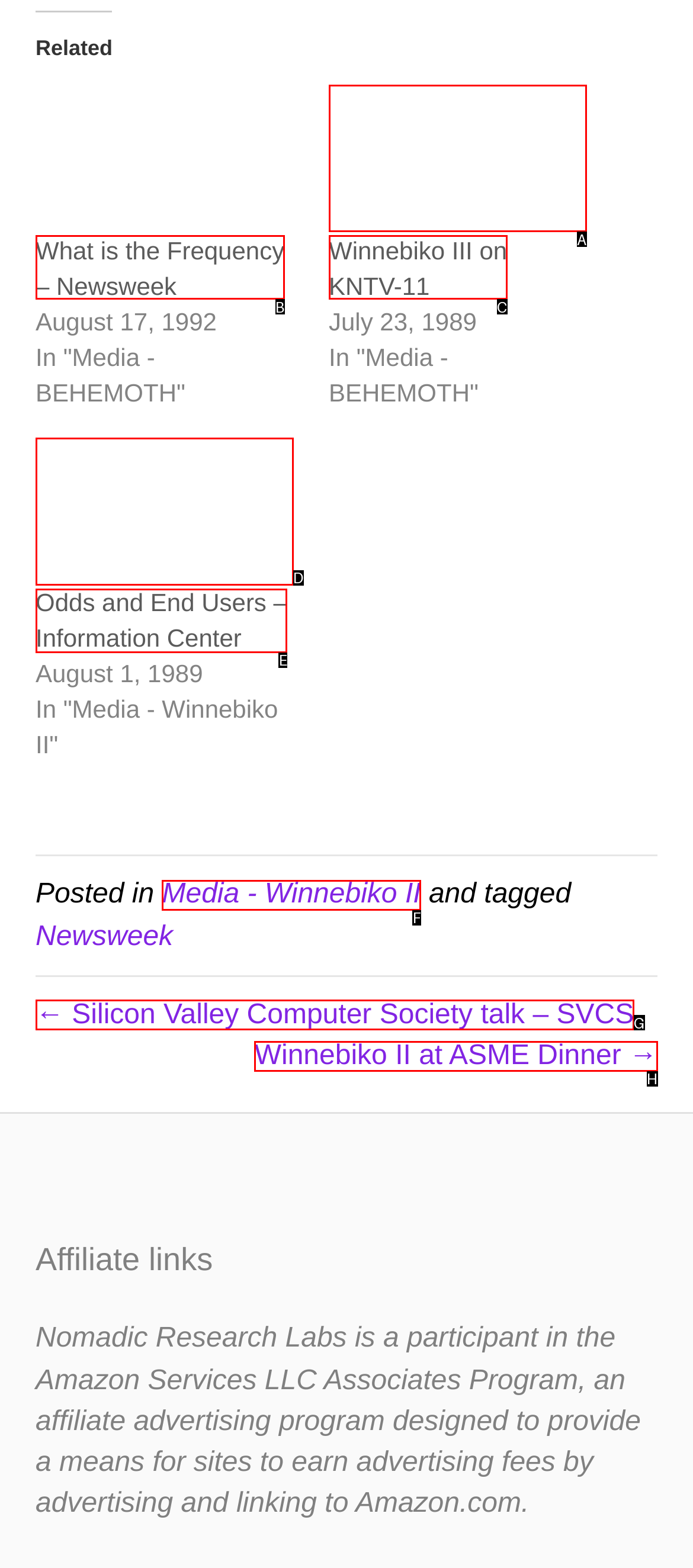Identify the letter that best matches this UI element description: Media - Winnebiko II
Answer with the letter from the given options.

F